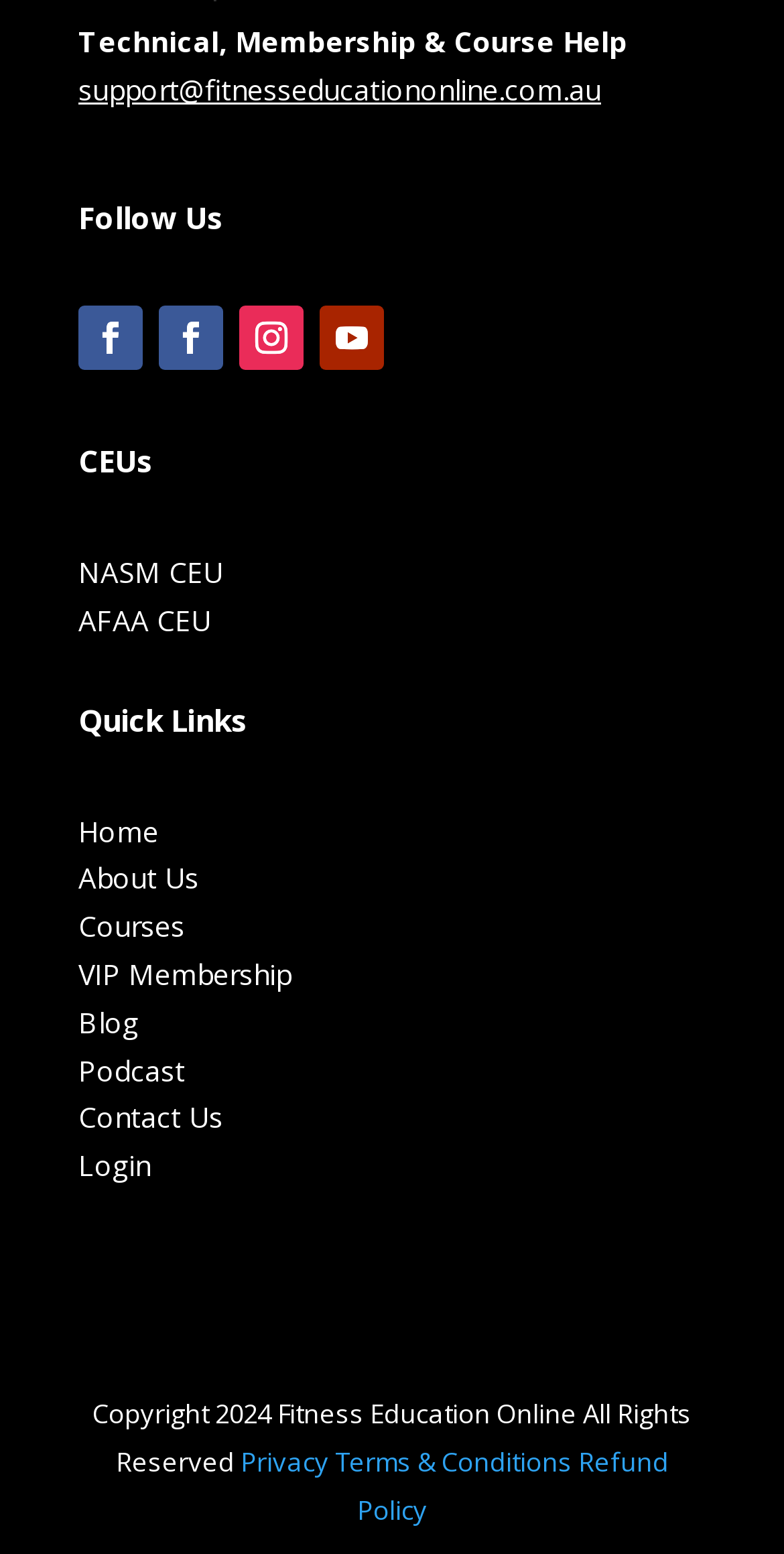Kindly determine the bounding box coordinates for the clickable area to achieve the given instruction: "Contact support".

[0.1, 0.046, 0.767, 0.07]